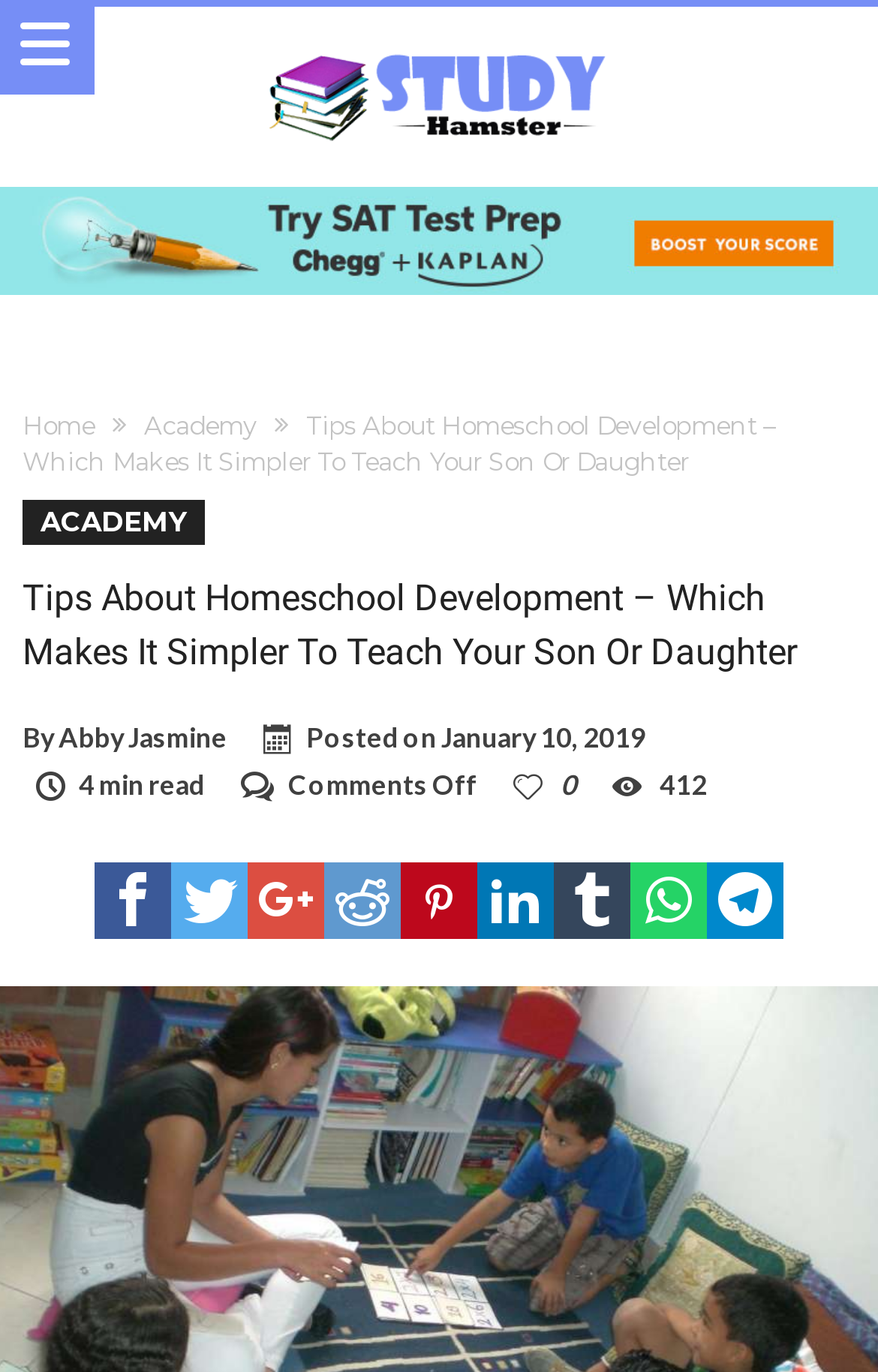Using the given description, provide the bounding box coordinates formatted as (top-left x, top-left y, bottom-right x, bottom-right y), with all values being floating point numbers between 0 and 1. Description: Abby Jasmine

[0.067, 0.525, 0.259, 0.552]